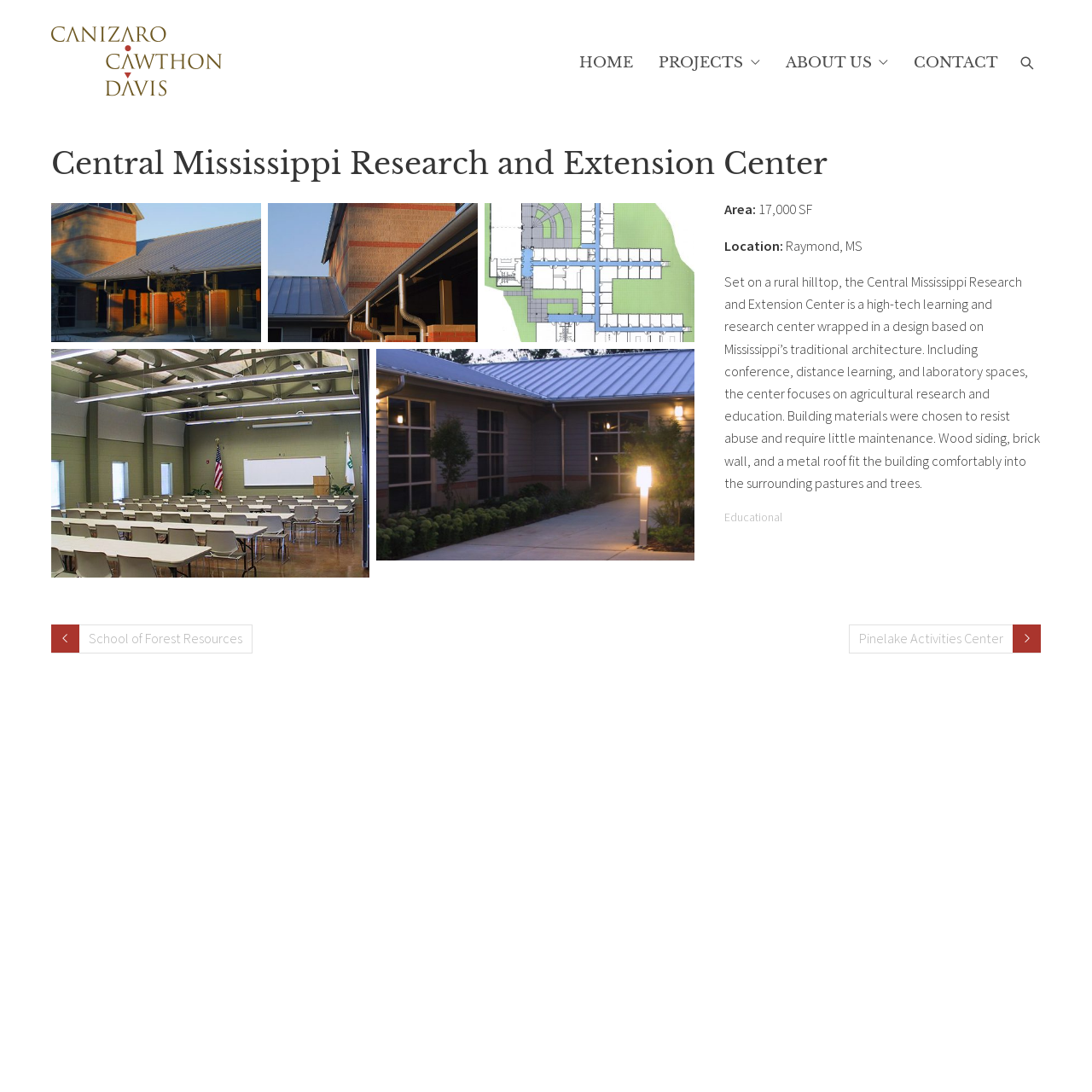Determine the webpage's heading and output its text content.

Central Mississippi Research and Extension Center